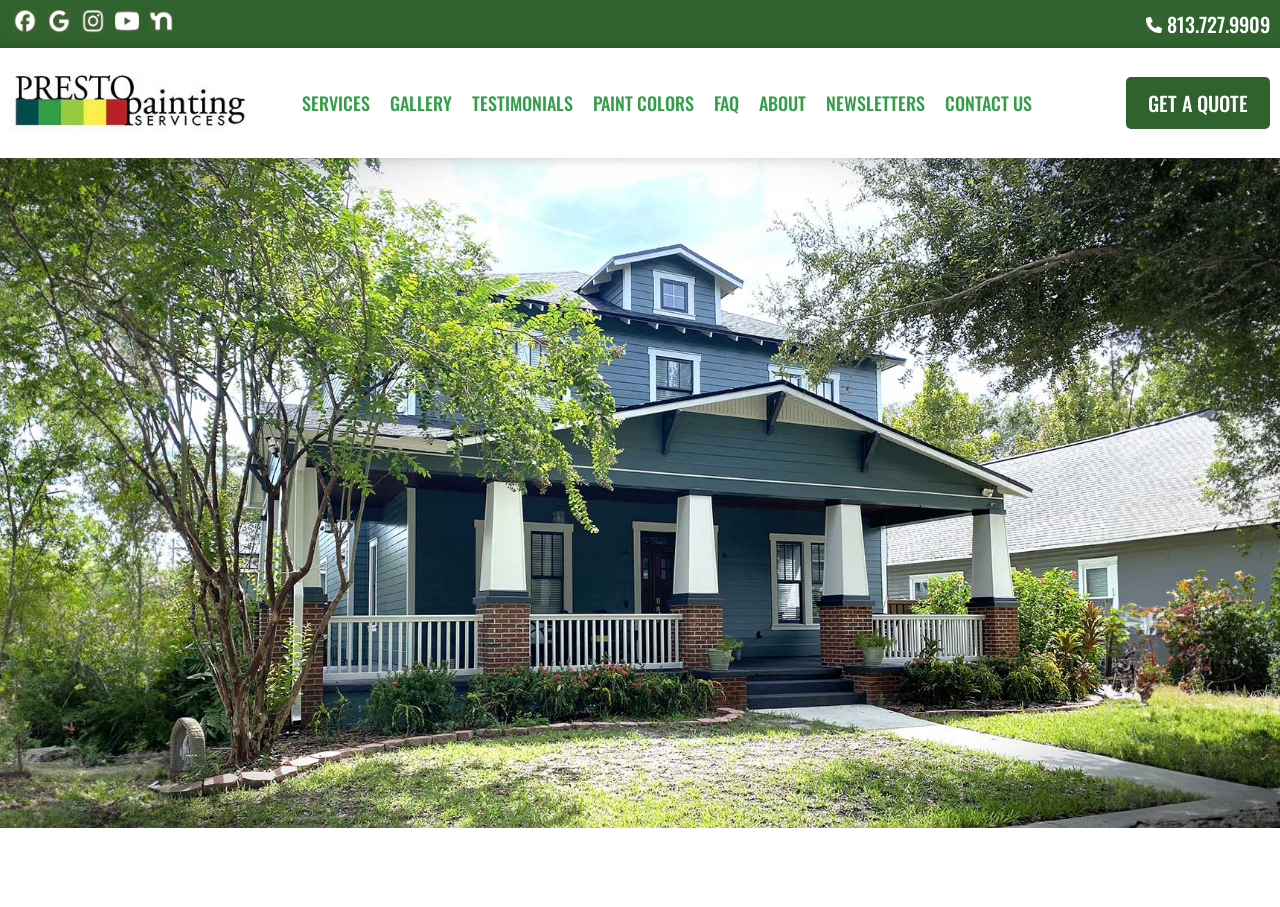How many social media links are present on the page?
Could you answer the question in a detailed manner, providing as much information as possible?

I counted the number of social media links by looking at the links with images of Facebook, Google, Instagram, YouTube, and Nextdoor, which are all social media platforms.